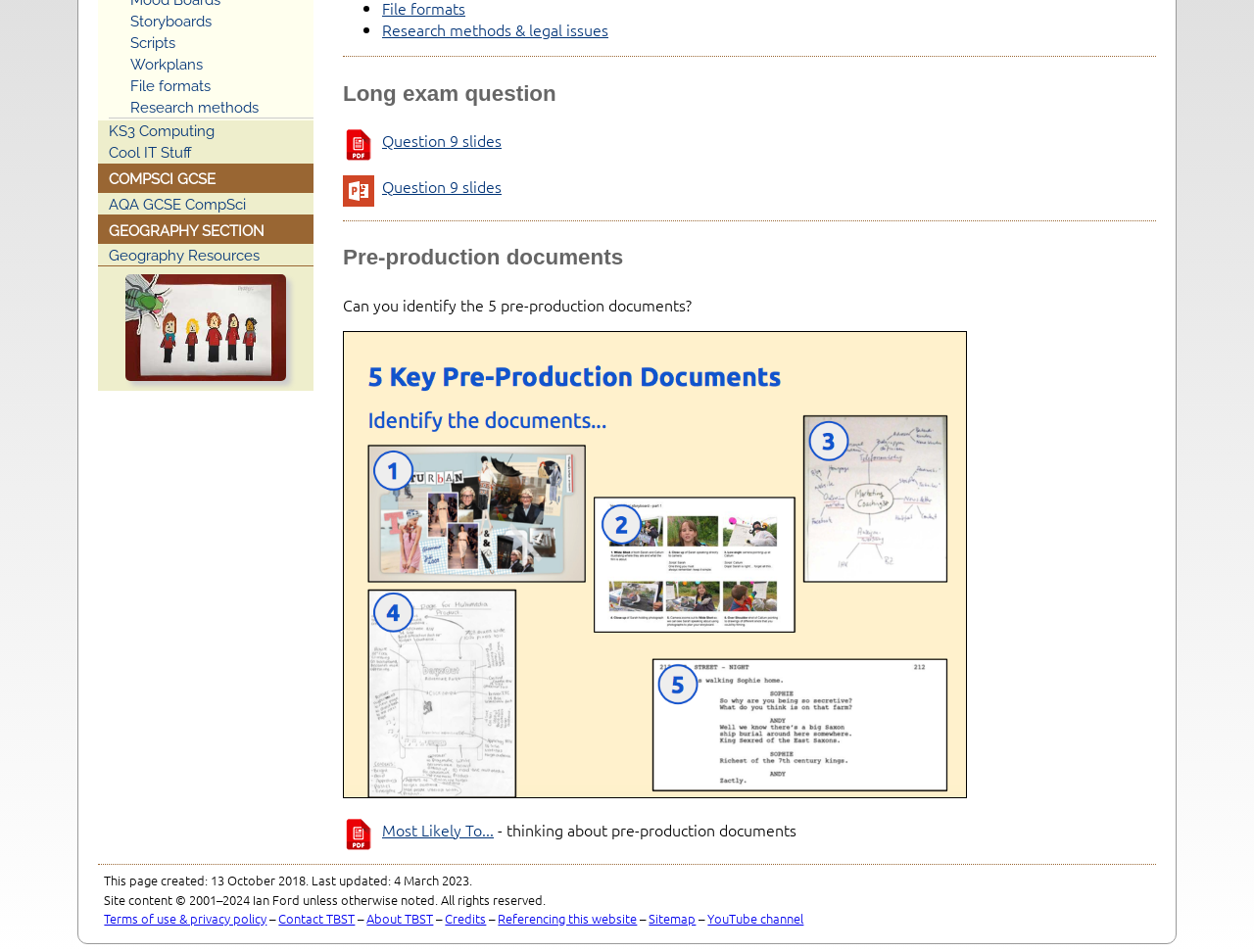Locate the bounding box coordinates for the element described below: "Research methods". The coordinates must be four float values between 0 and 1, formatted as [left, top, right, bottom].

[0.096, 0.101, 0.25, 0.124]